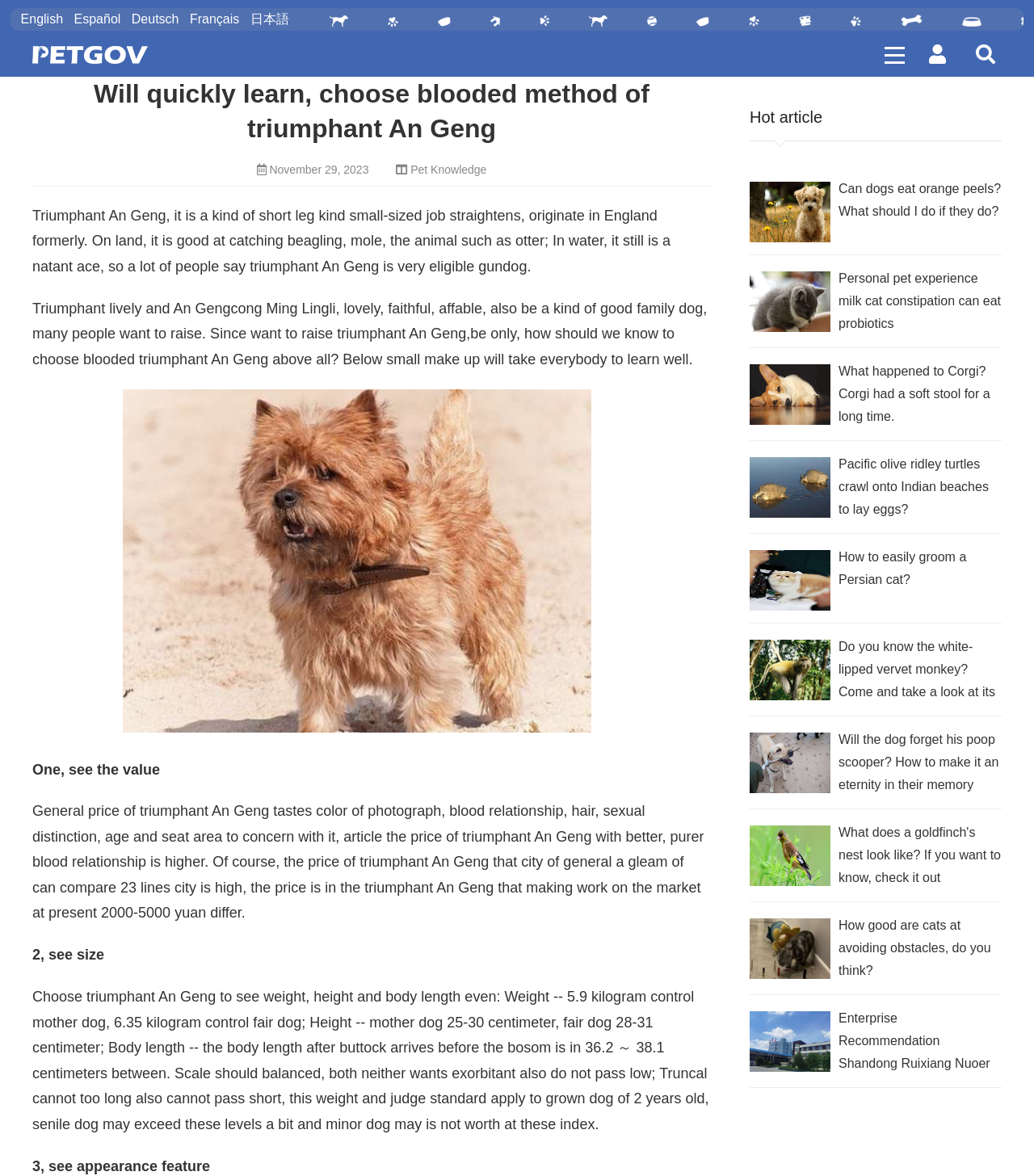Please identify the coordinates of the bounding box for the clickable region that will accomplish this instruction: "View the image of triumphant An Geng".

[0.119, 0.331, 0.572, 0.623]